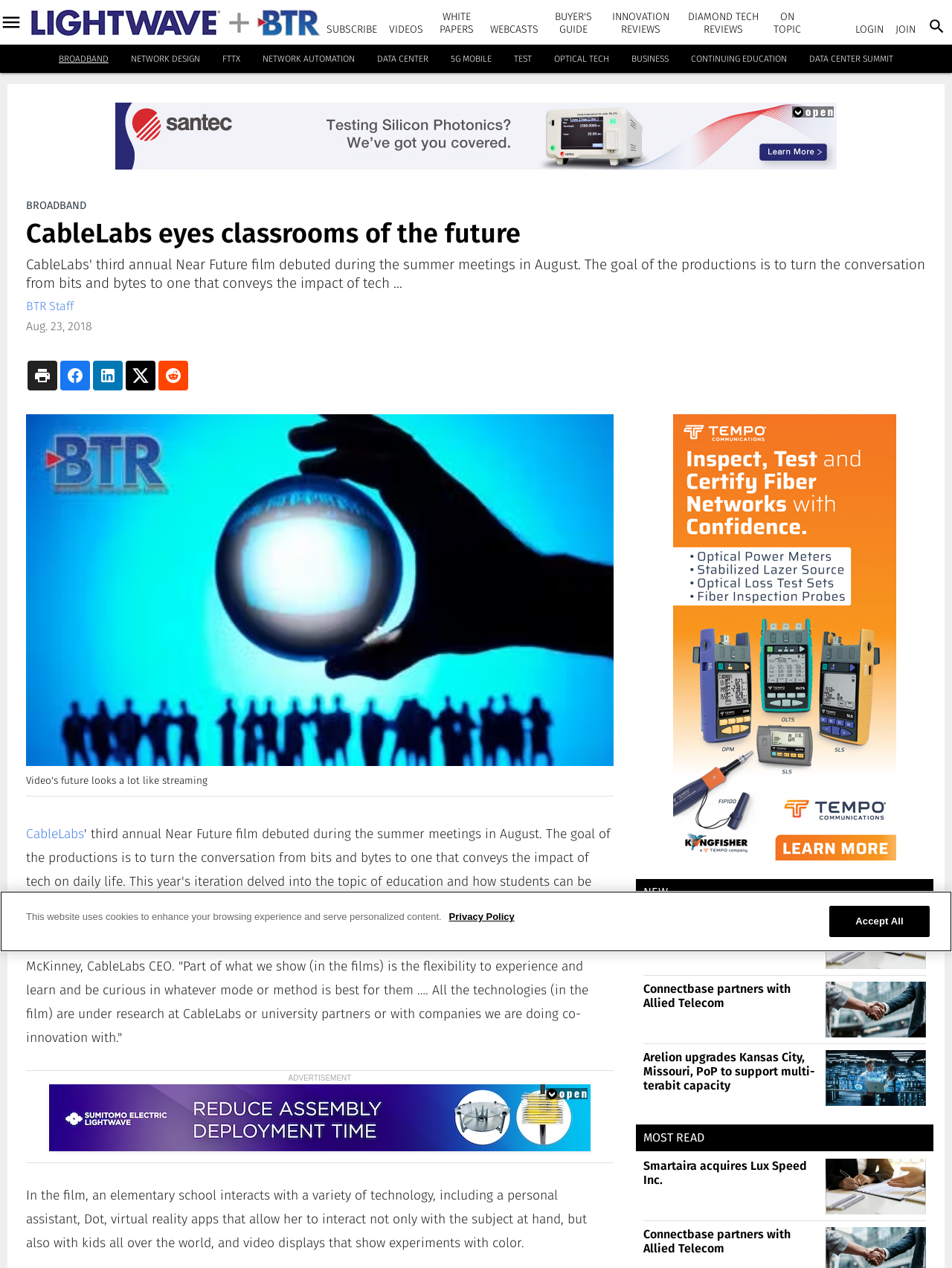Given the element description Smartaira acquires Lux Speed Inc., specify the bounding box coordinates of the corresponding UI element in the format (top-left x, top-left y, bottom-right x, bottom-right y). All values must be between 0 and 1.

[0.676, 0.914, 0.859, 0.936]